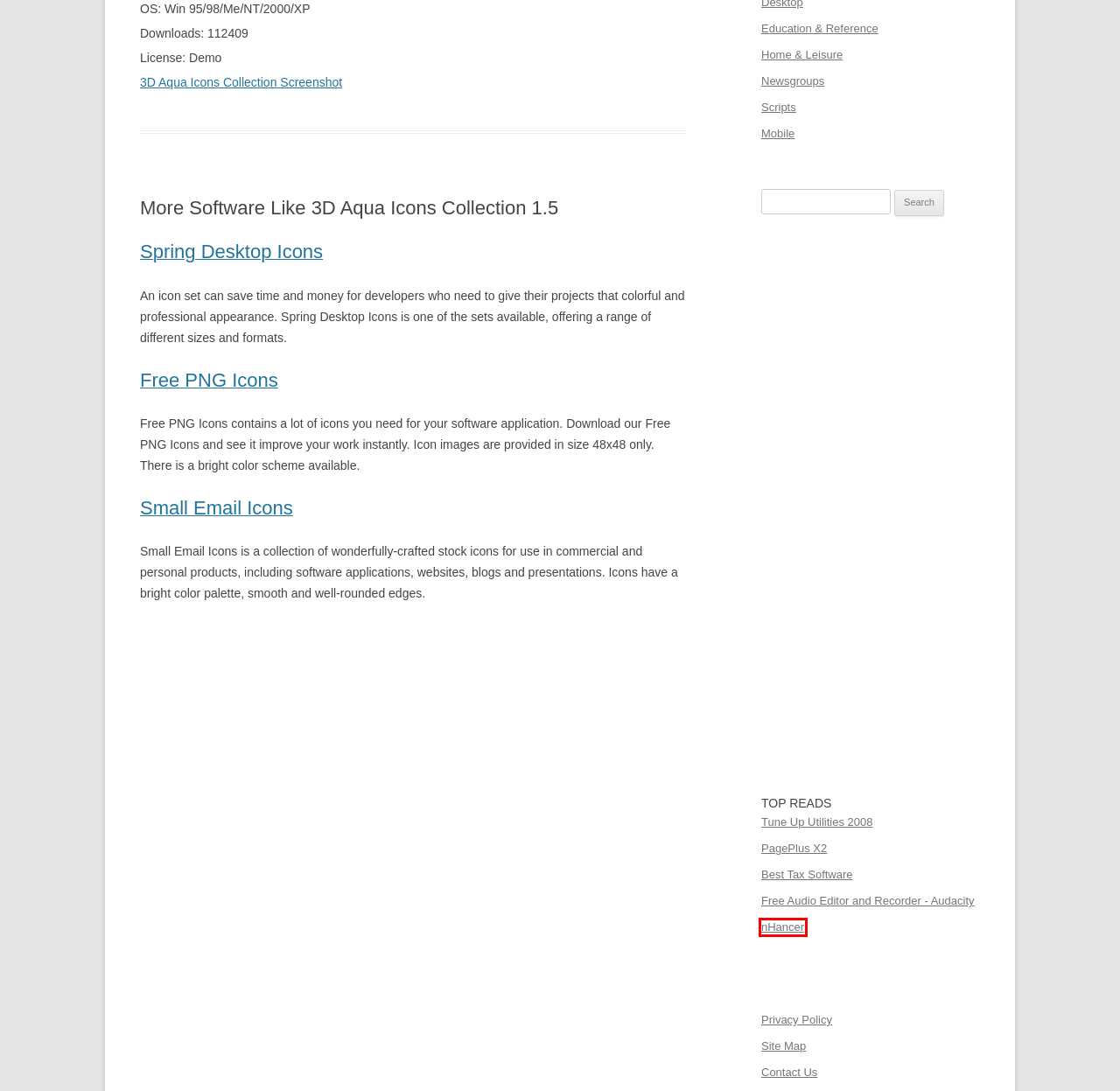You are provided with a screenshot of a webpage containing a red rectangle bounding box. Identify the webpage description that best matches the new webpage after the element in the bounding box is clicked. Here are the potential descriptions:
A. Spring Desktop Icons 1.1 Review & Download from MyZips.com
B. Myzips.com Privacy Policy
C. Tune Up Utilities 2008 | Myzips.com Software Blog
D. nHancer | Myzips.com Software Blog
E. Scripts Software
F. Free PNG Icons 2012.2 Review & Download from MyZips.com
G. Best Tax Software | Myzips.com Software Blog
H. 3D Aqua Icons Collection Screenshot

D